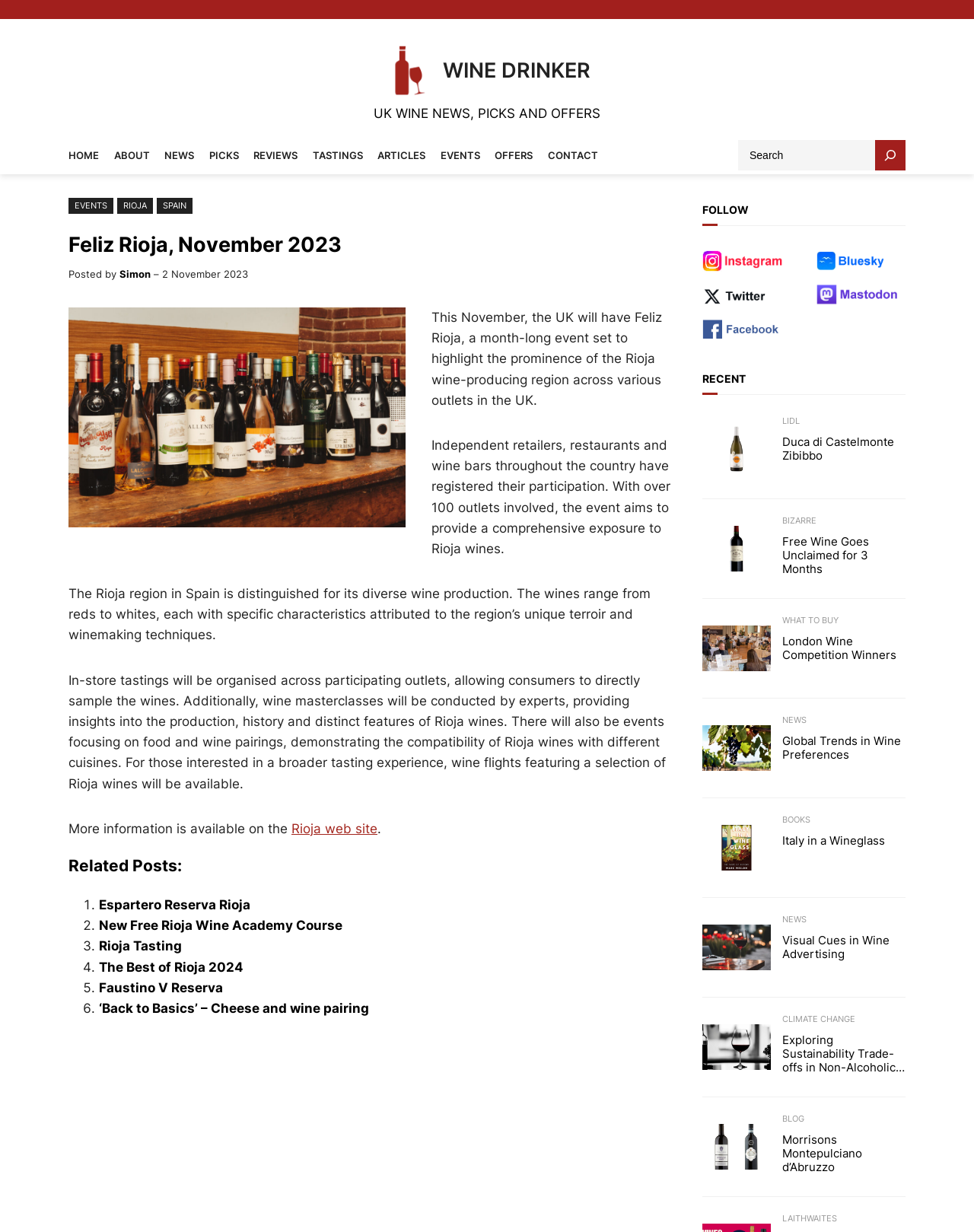Please pinpoint the bounding box coordinates for the region I should click to adhere to this instruction: "Follow Wine Drinker".

[0.721, 0.157, 0.93, 0.183]